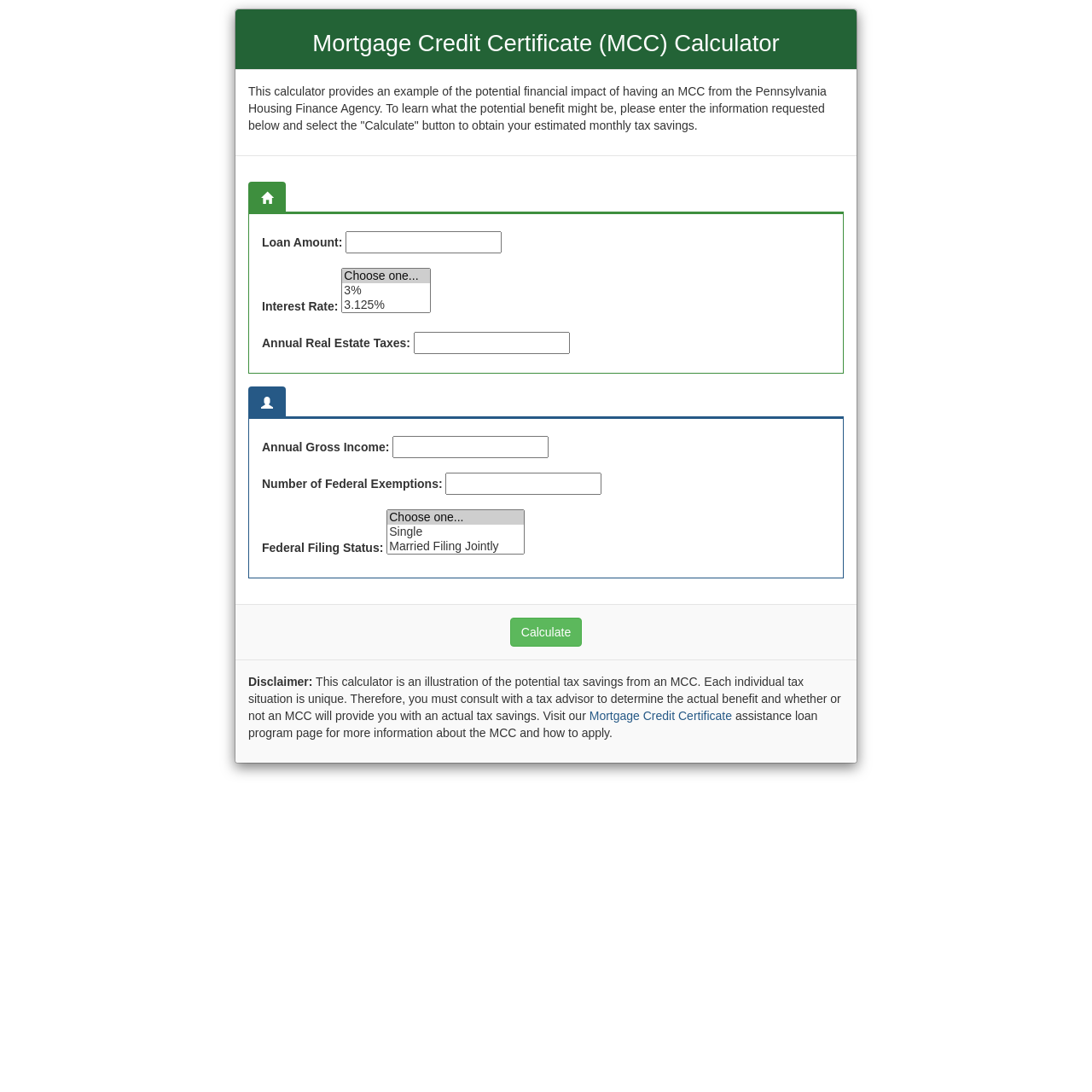How many options are available for Federal Filing Status?
Using the information from the image, give a concise answer in one word or a short phrase.

5 options